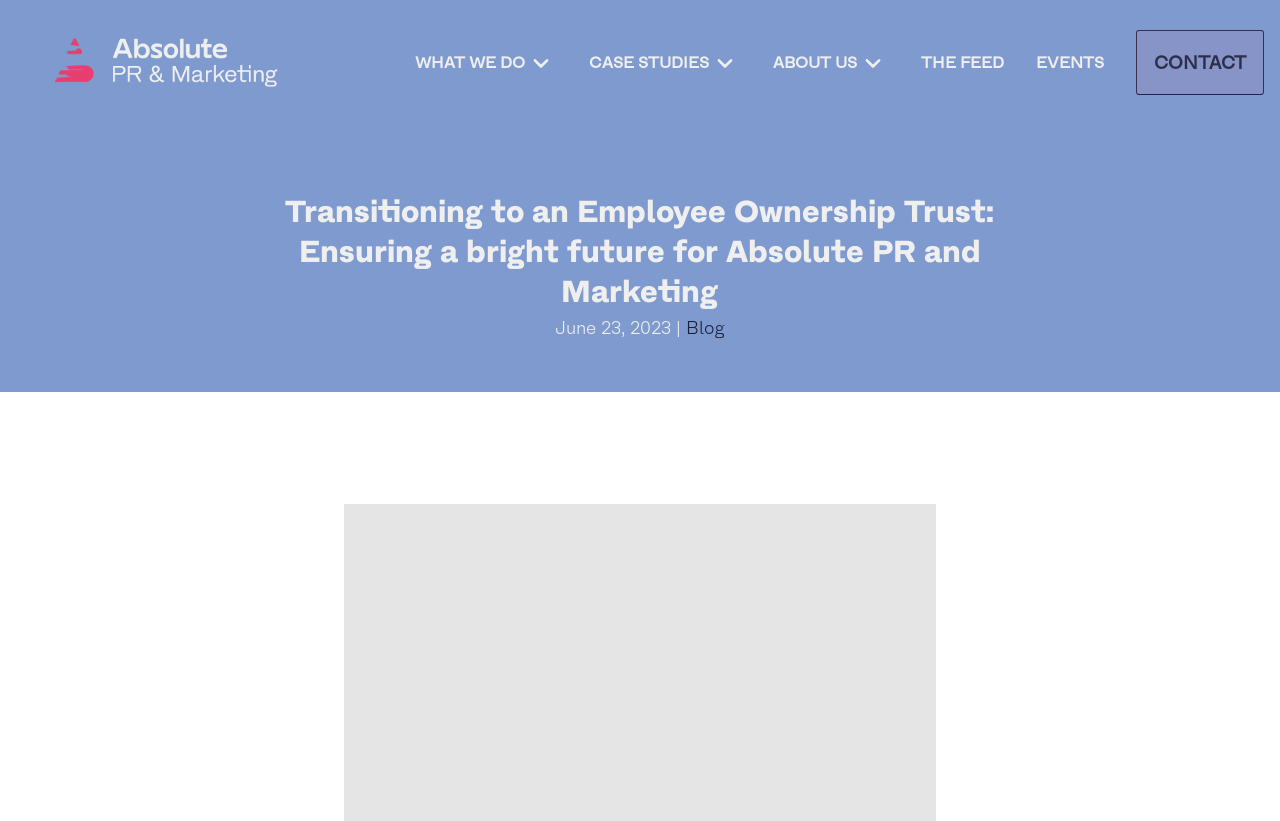What is the last section on the top navigation bar?
Please interpret the details in the image and answer the question thoroughly.

I looked at the top navigation bar and found that the last section is 'CONTACT', which is located at the rightmost side.